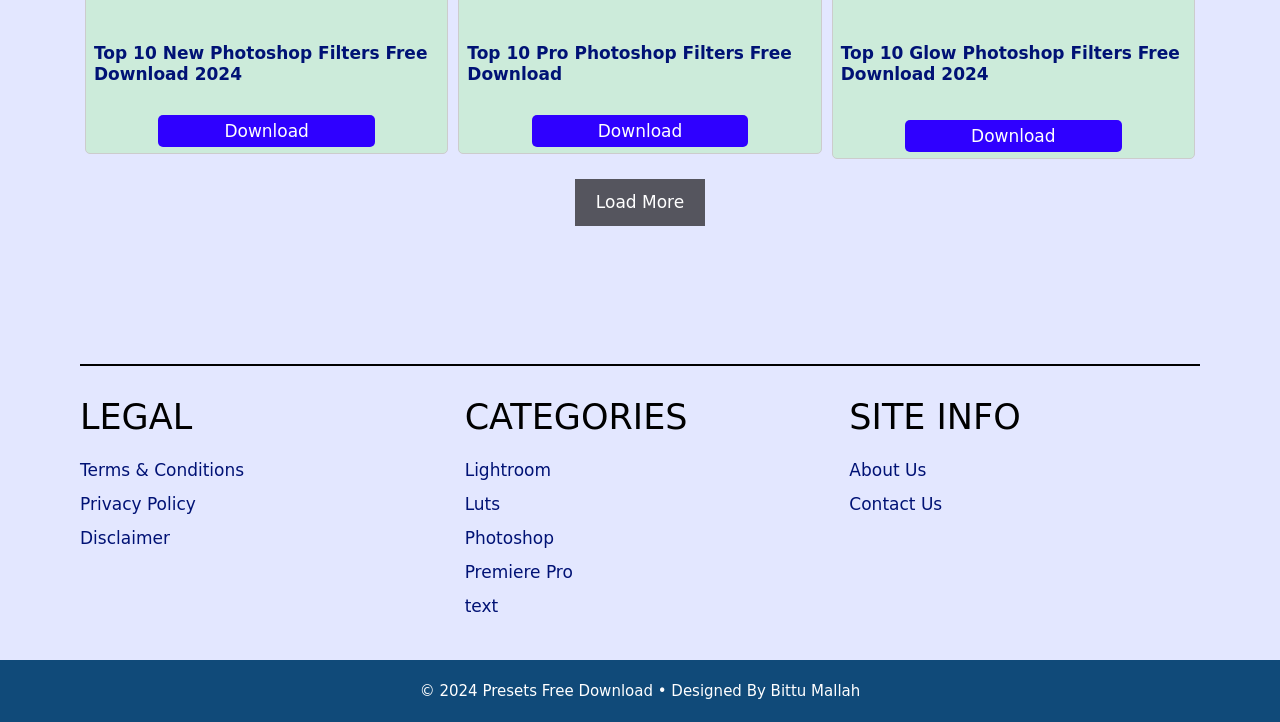Please locate the bounding box coordinates of the element that should be clicked to complete the given instruction: "Download the full list of username and passwords".

None